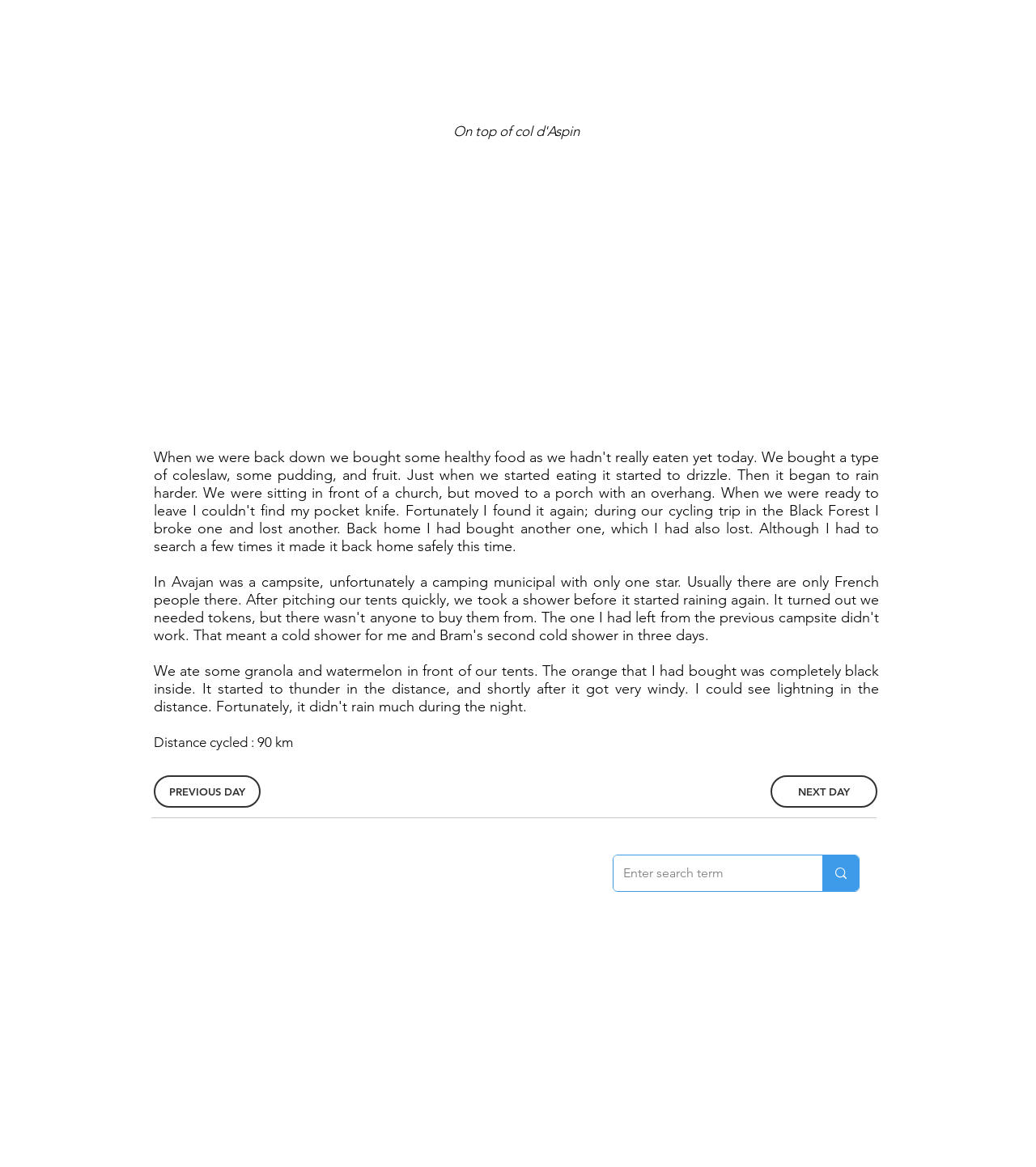Provide the bounding box coordinates of the HTML element this sentence describes: "aria-label="Enter search term"".

[0.793, 0.733, 0.829, 0.764]